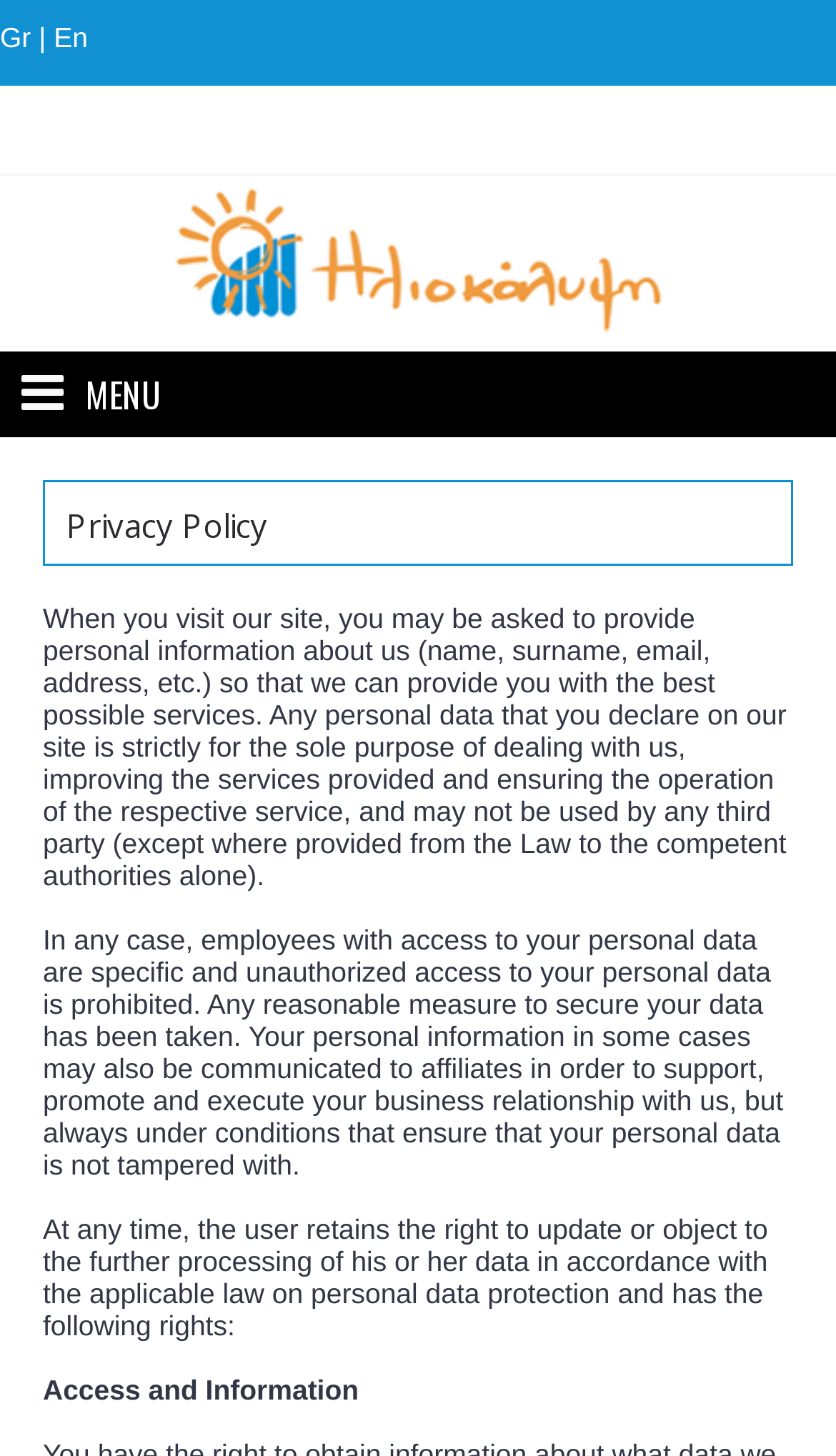Please determine the bounding box of the UI element that matches this description: +30 210 2236120. The coordinates should be given as (top-left x, top-left y, bottom-right x, bottom-right y), with all values between 0 and 1.

[0.636, 0.071, 0.974, 0.119]